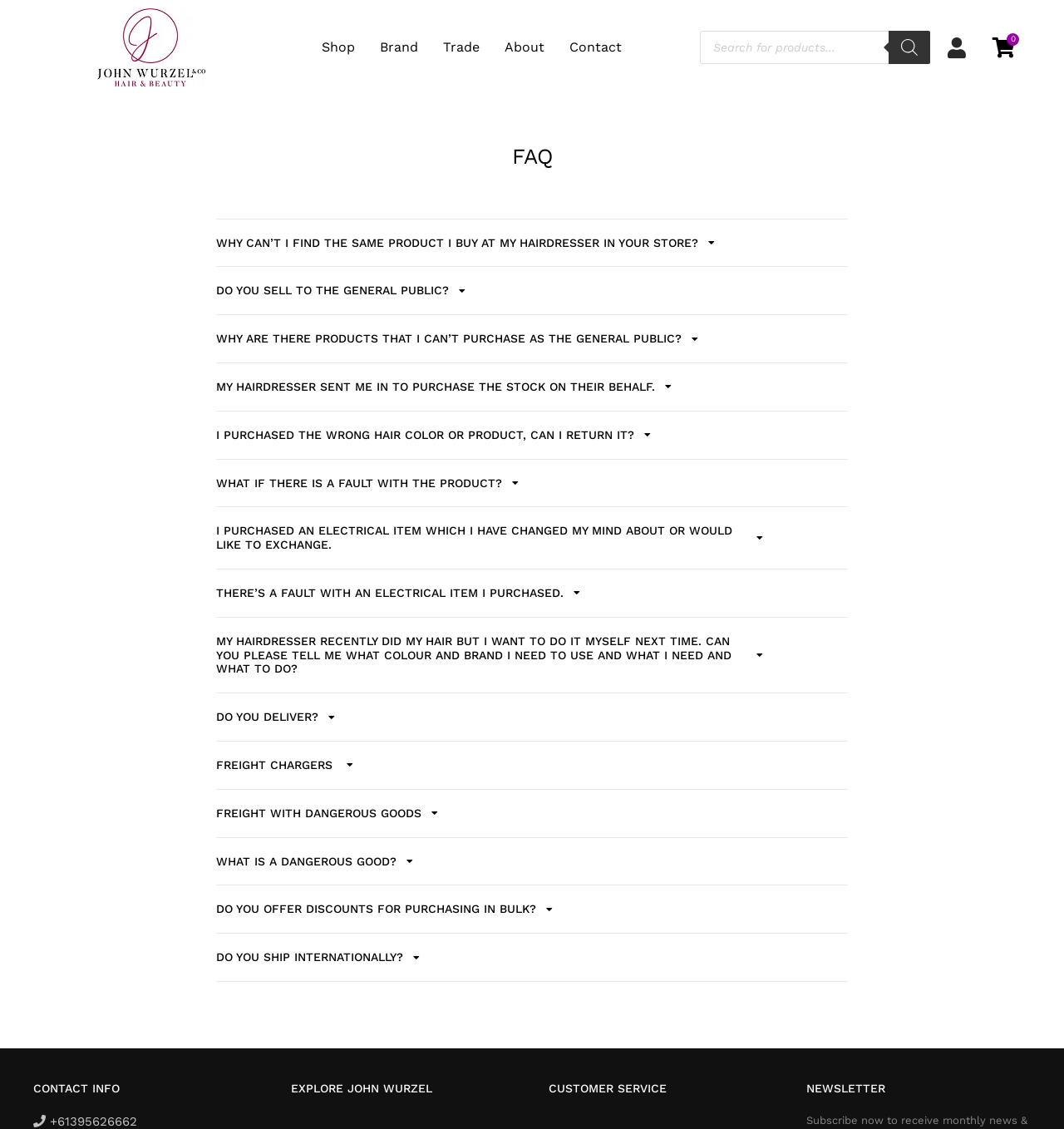Identify the bounding box coordinates of the region that should be clicked to execute the following instruction: "Search for products".

[0.658, 0.027, 0.874, 0.057]